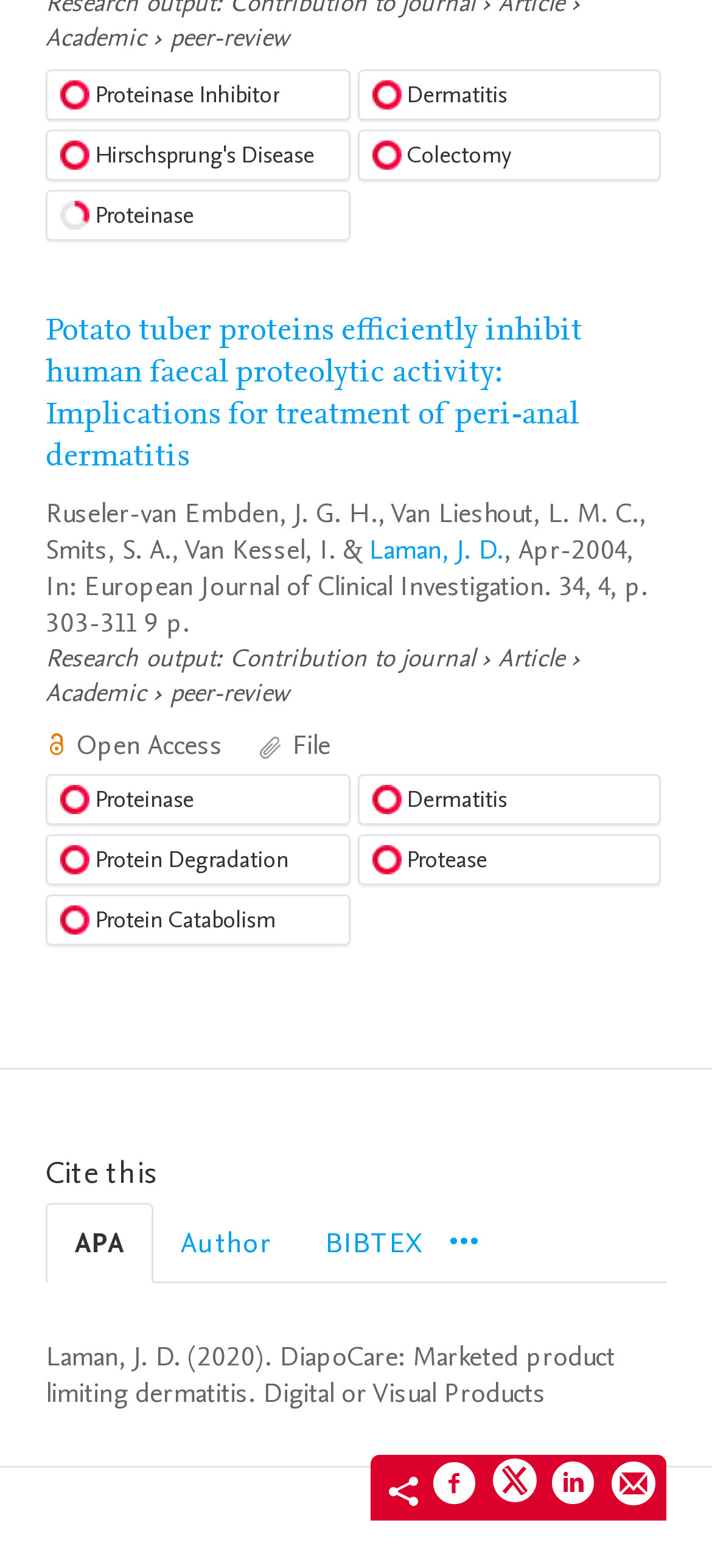Determine the bounding box coordinates for the clickable element to execute this instruction: "Open the Main Menu". Provide the coordinates as four float numbers between 0 and 1, i.e., [left, top, right, bottom].

None